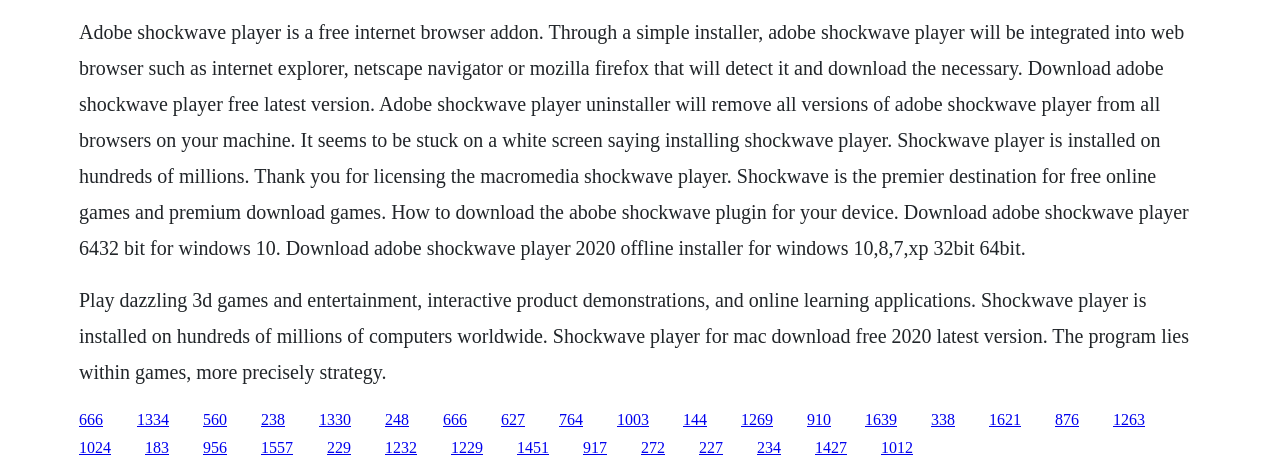Could you determine the bounding box coordinates of the clickable element to complete the instruction: "Click on link 910"? Provide the coordinates as four float numbers between 0 and 1, i.e., [left, top, right, bottom].

[0.63, 0.872, 0.649, 0.908]